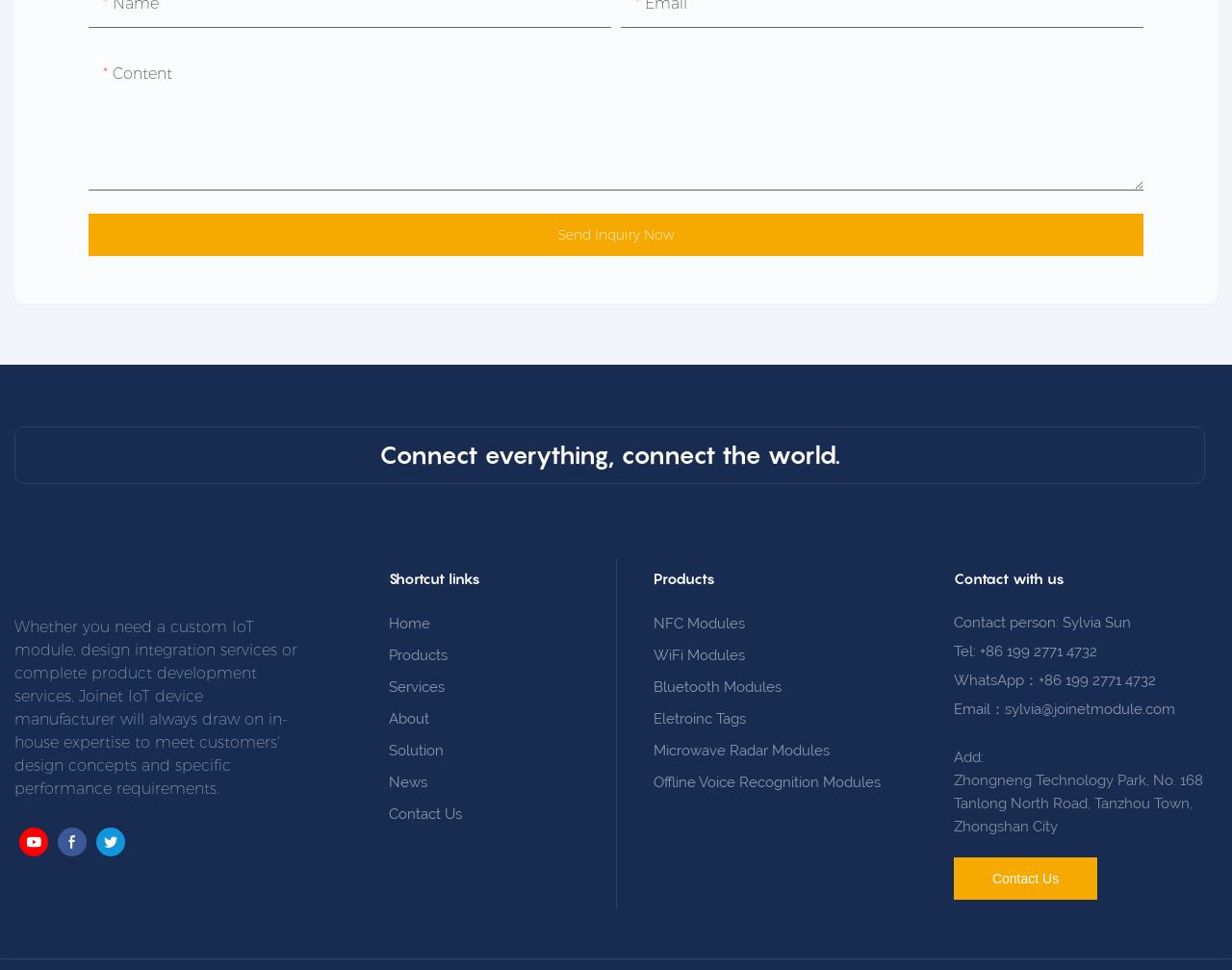Pinpoint the bounding box coordinates of the element you need to click to execute the following instruction: "Contact Us". The bounding box should be represented by four float numbers between 0 and 1, in the format [left, top, right, bottom].

[0.774, 0.884, 0.891, 0.928]